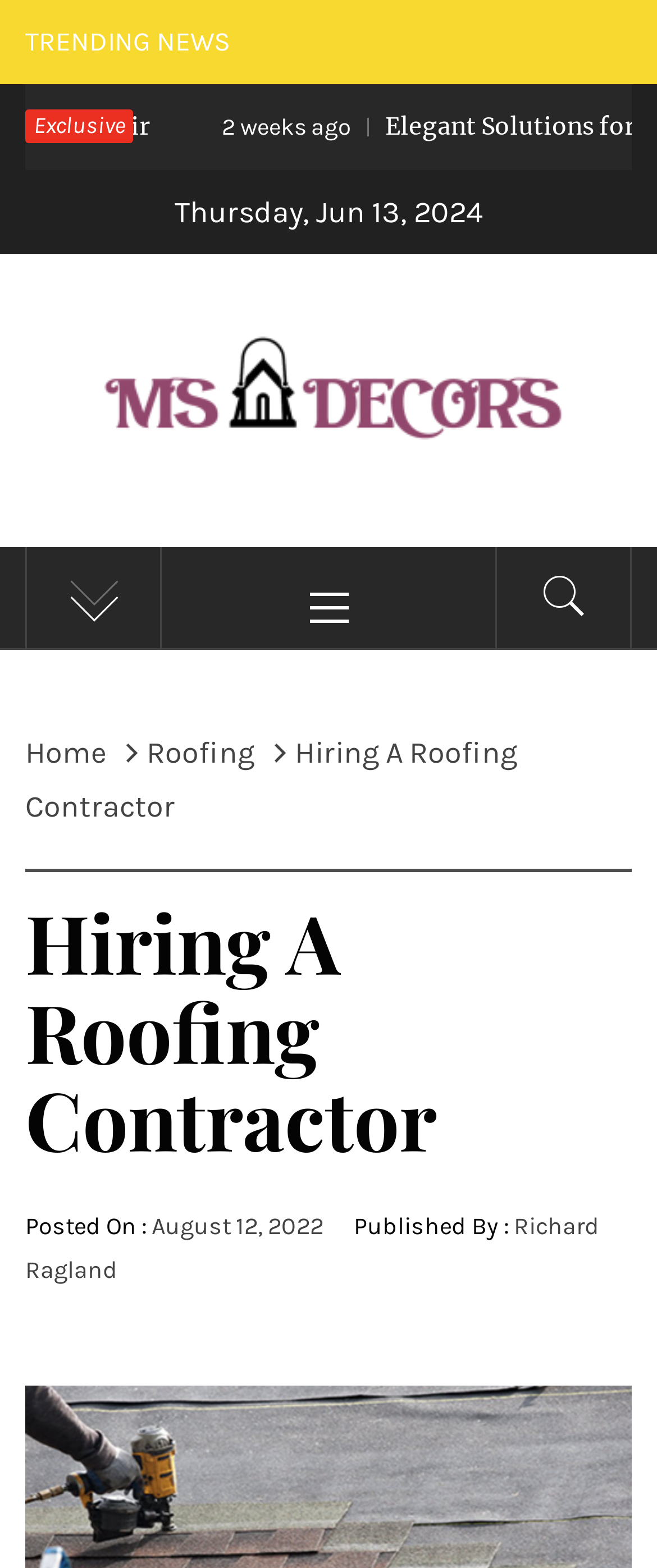Give the bounding box coordinates for the element described as: "parent_node: Primary Menu".

[0.754, 0.349, 0.959, 0.413]